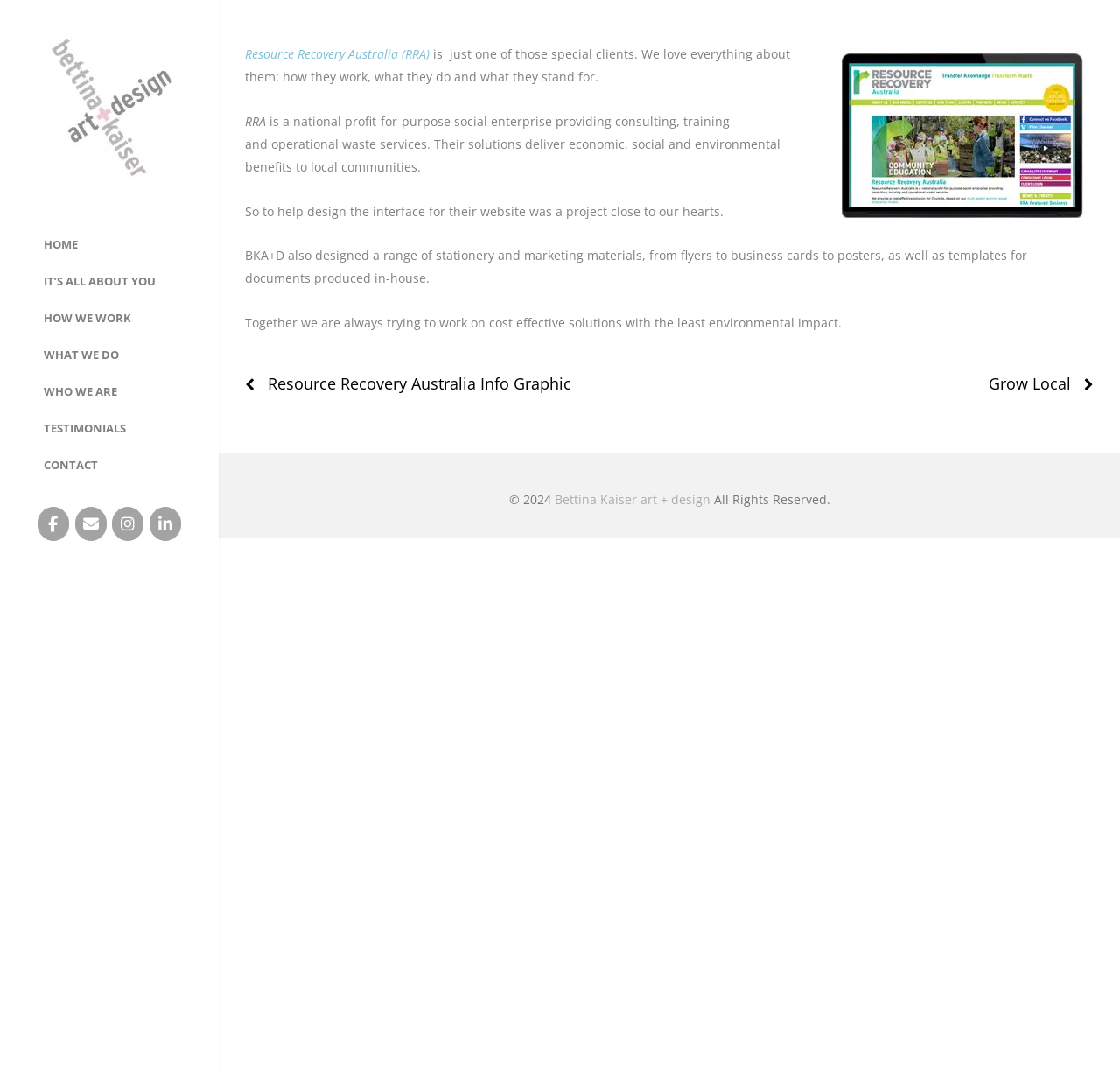Please determine the bounding box coordinates of the element's region to click in order to carry out the following instruction: "view testimonials". The coordinates should be four float numbers between 0 and 1, i.e., [left, top, right, bottom].

[0.0, 0.388, 0.152, 0.414]